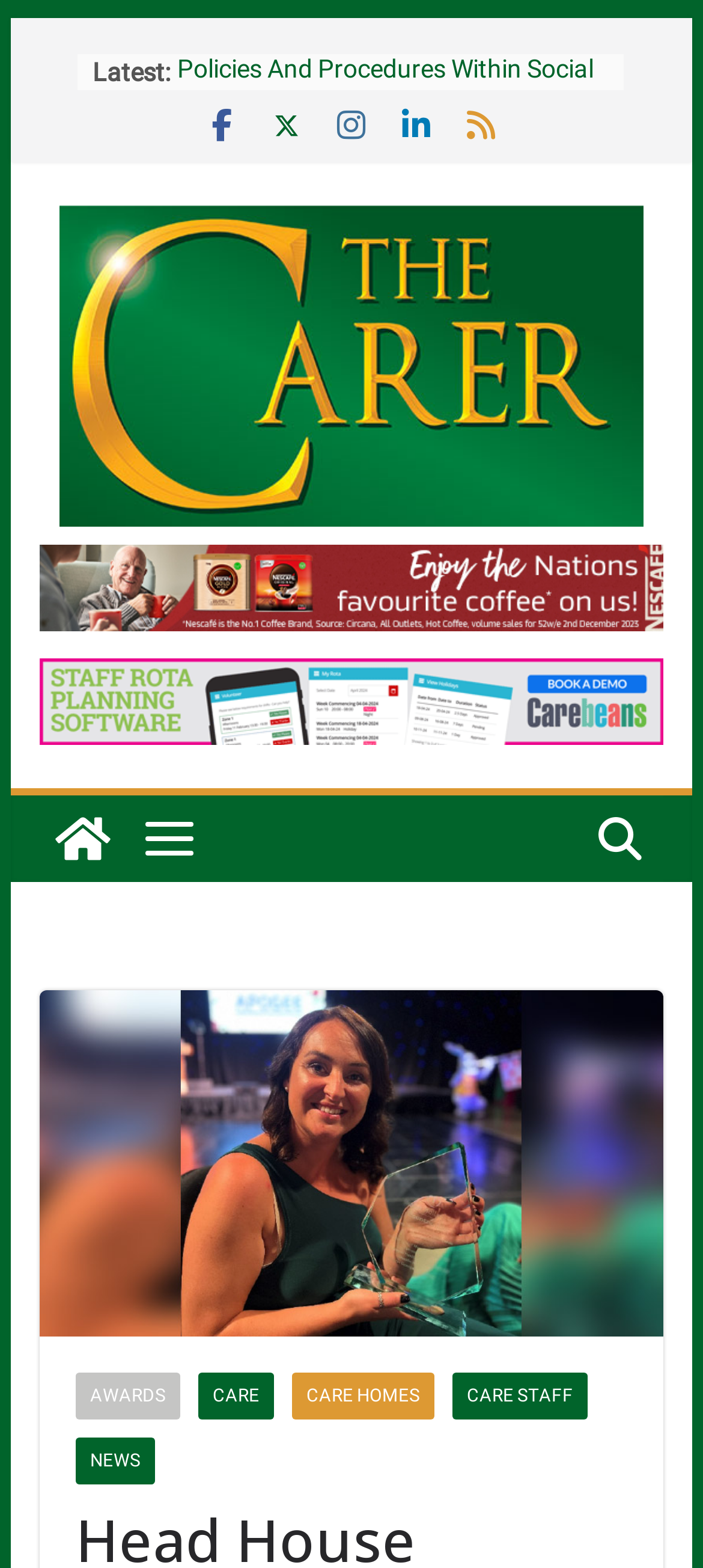Please determine the bounding box of the UI element that matches this description: Care Staff. The coordinates should be given as (top-left x, top-left y, bottom-right x, bottom-right y), with all values between 0 and 1.

[0.643, 0.876, 0.835, 0.905]